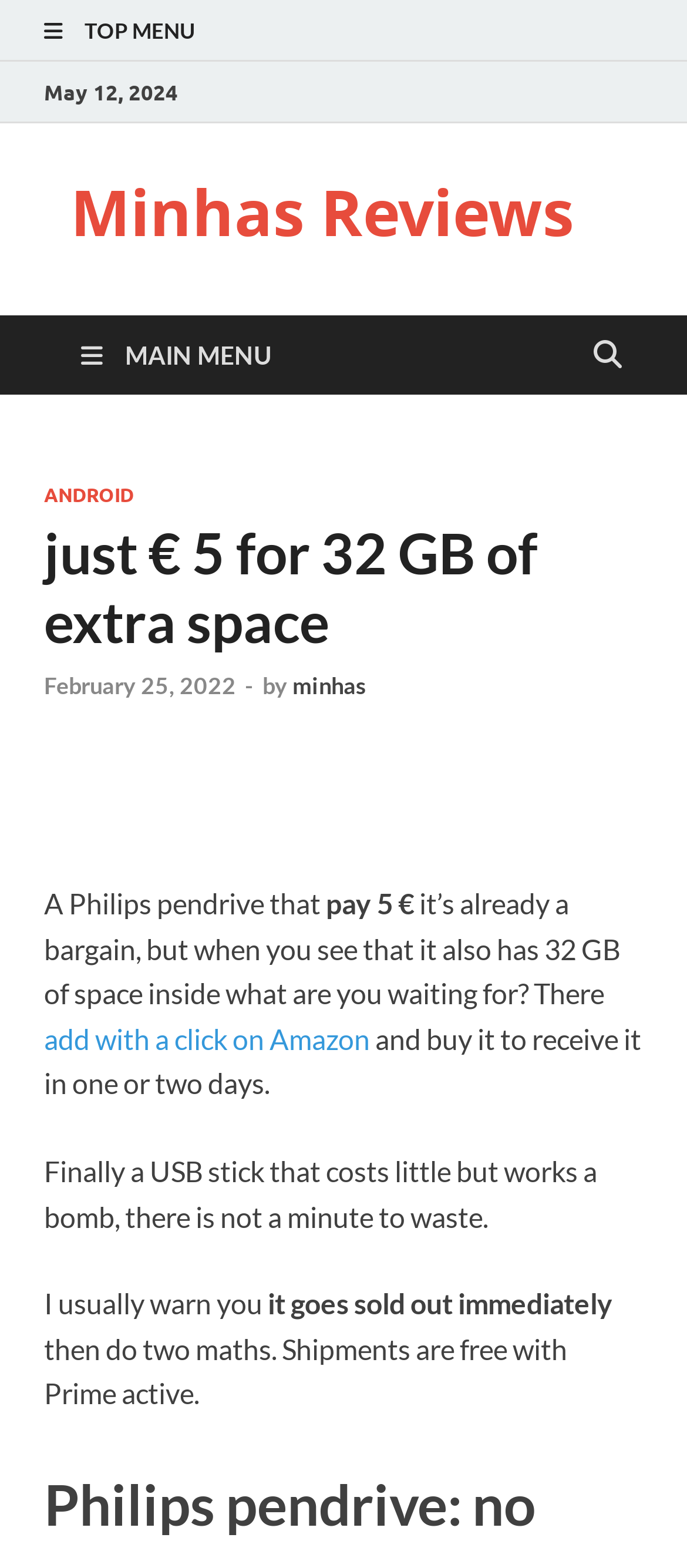Bounding box coordinates are given in the format (top-left x, top-left y, bottom-right x, bottom-right y). All values should be floating point numbers between 0 and 1. Provide the bounding box coordinate for the UI element described as: Closed Thread

None